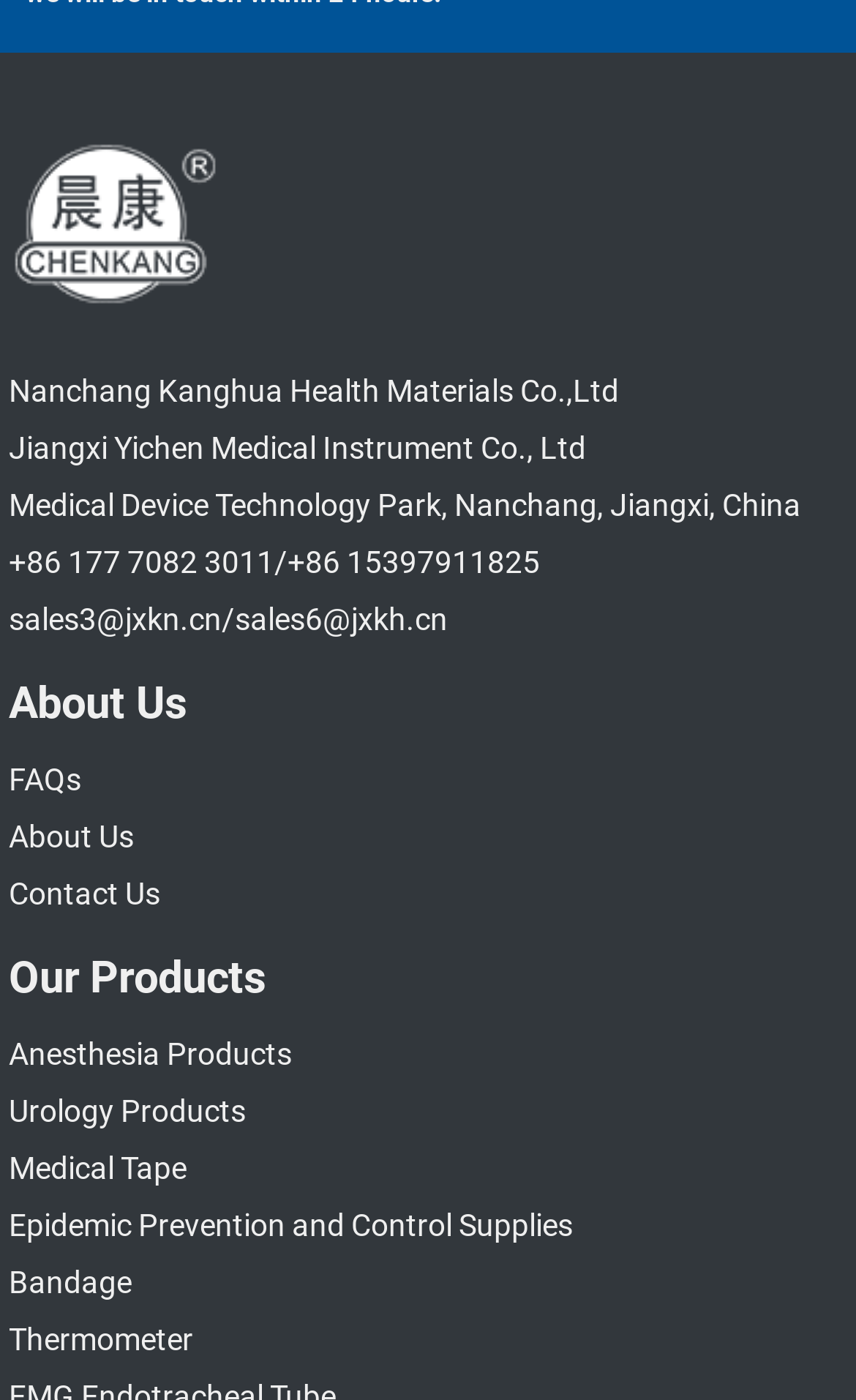Please provide the bounding box coordinates for the element that needs to be clicked to perform the following instruction: "View more deals like FDW 61-Key Electronic Music Keyboard". The coordinates should be given as four float numbers between 0 and 1, i.e., [left, top, right, bottom].

None